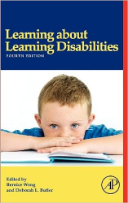How many authors edited the book?
From the screenshot, provide a brief answer in one word or phrase.

Two